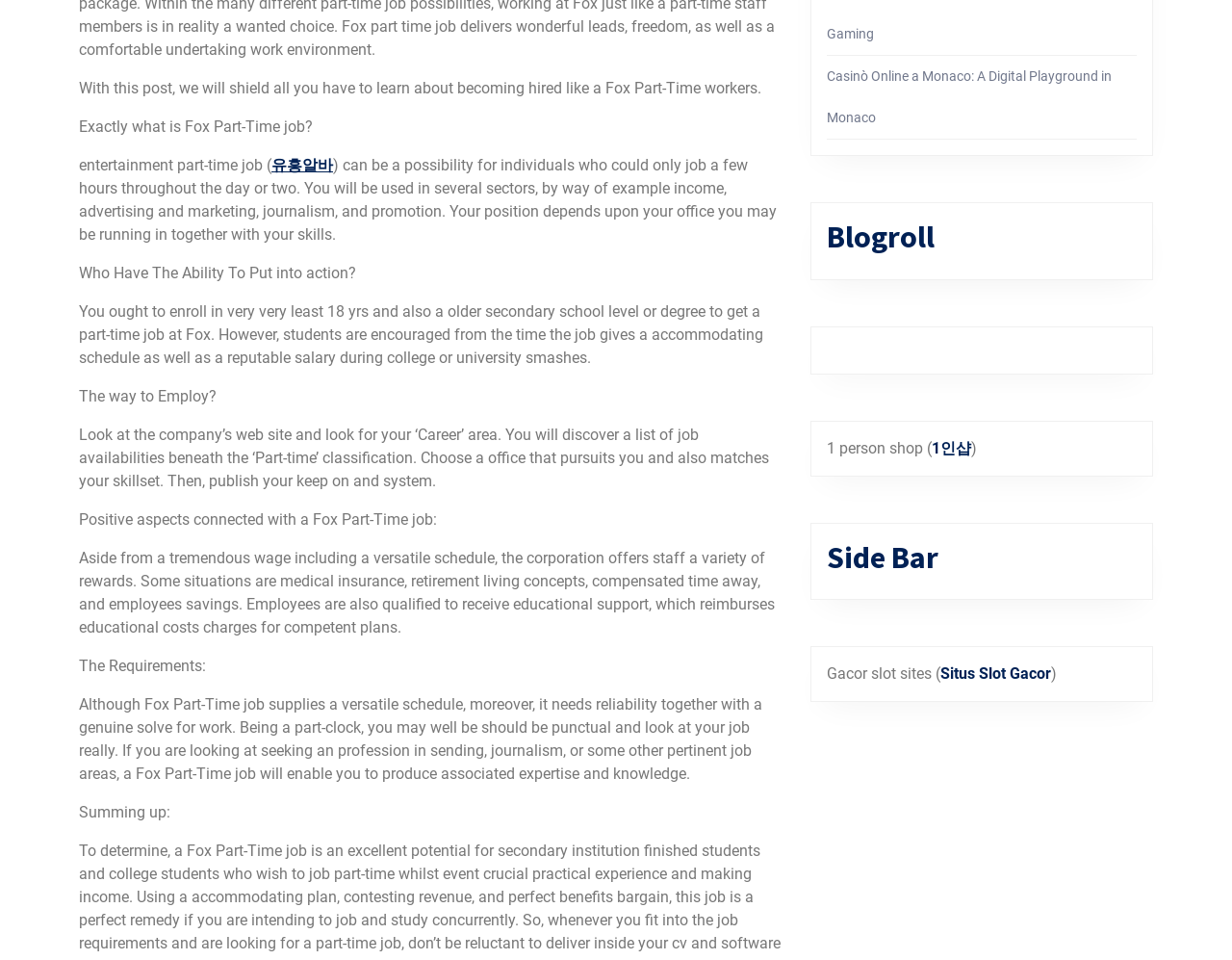Locate the bounding box of the user interface element based on this description: "Situs Slot Gacor".

[0.763, 0.692, 0.853, 0.711]